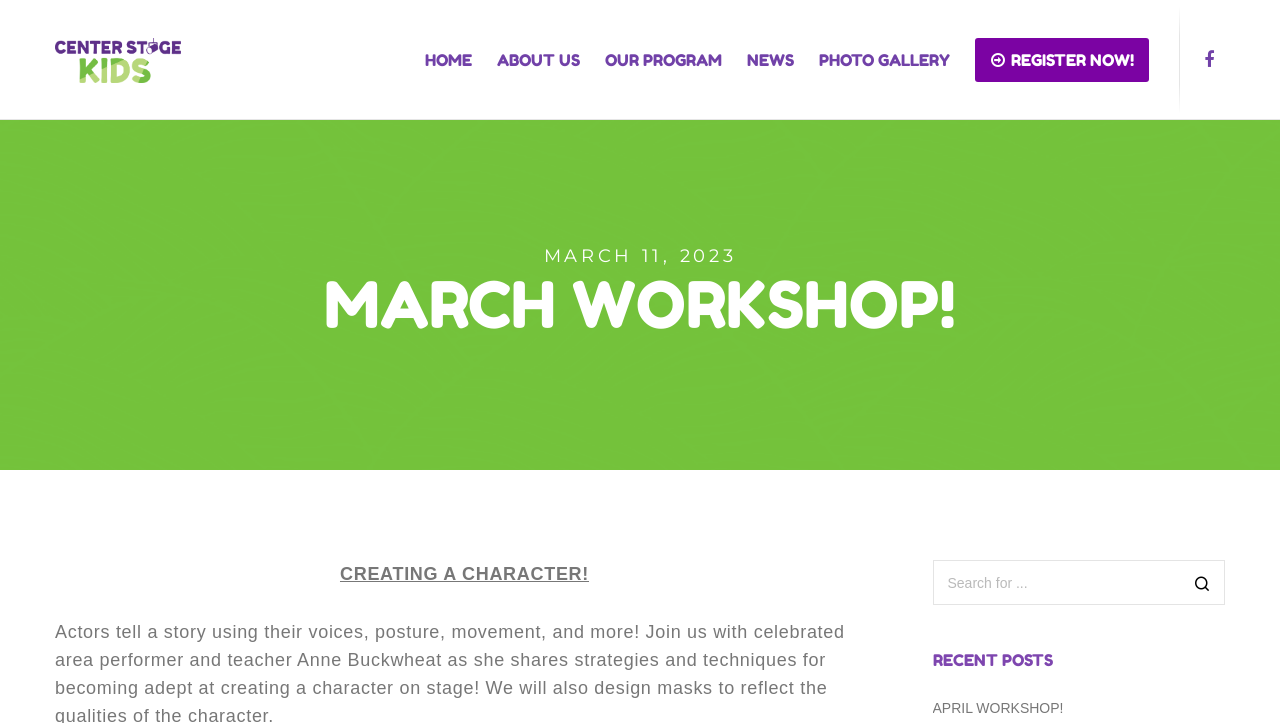Please locate the bounding box coordinates of the element's region that needs to be clicked to follow the instruction: "view april workshop". The bounding box coordinates should be provided as four float numbers between 0 and 1, i.e., [left, top, right, bottom].

[0.729, 0.968, 0.831, 0.99]